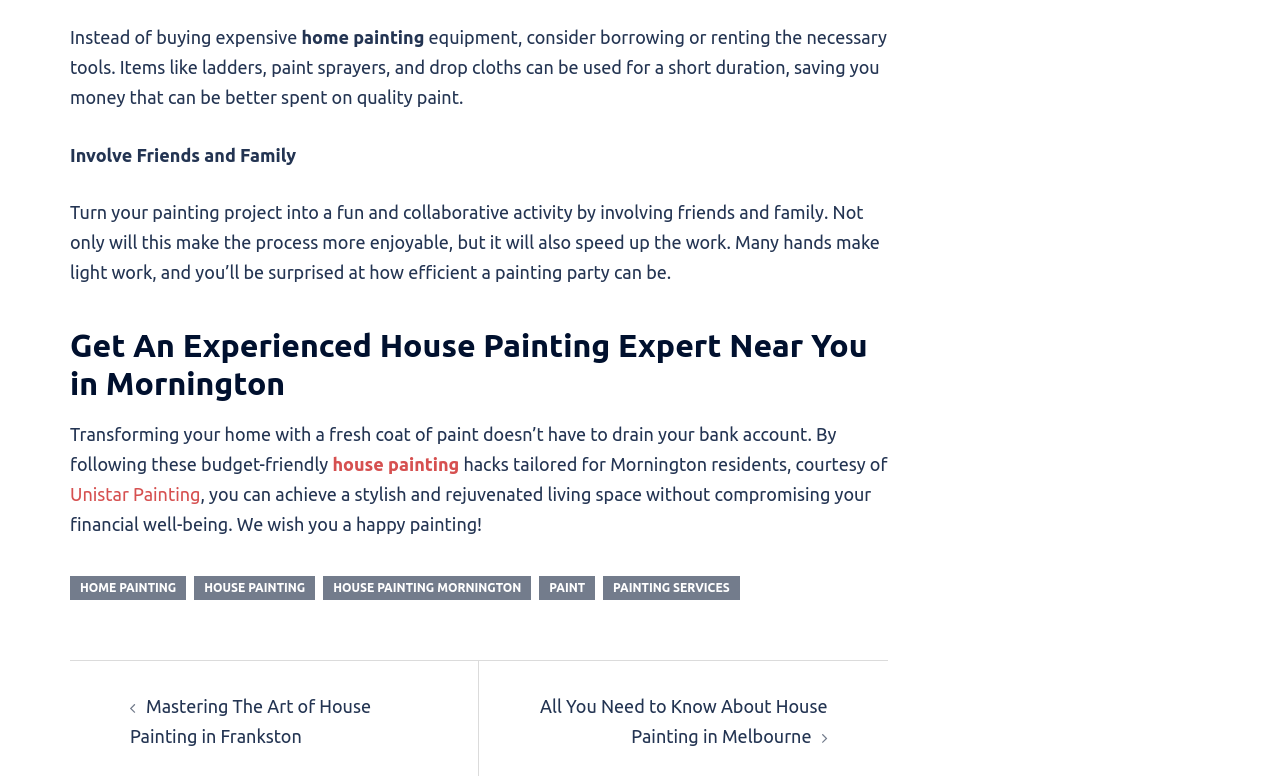What is the alternative to buying expensive home painting equipment?
Please give a detailed answer to the question using the information shown in the image.

The webpage suggests that instead of buying expensive home painting equipment, one can consider borrowing or renting the necessary tools. The text 'Instead of buying expensive home painting equipment, consider borrowing or renting the necessary tools.' implies that this is a cost-effective alternative.